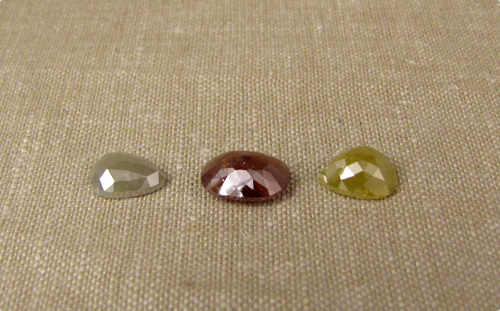Respond with a single word or phrase:
What is the weight of the red oval gemstone?

2.77 carats